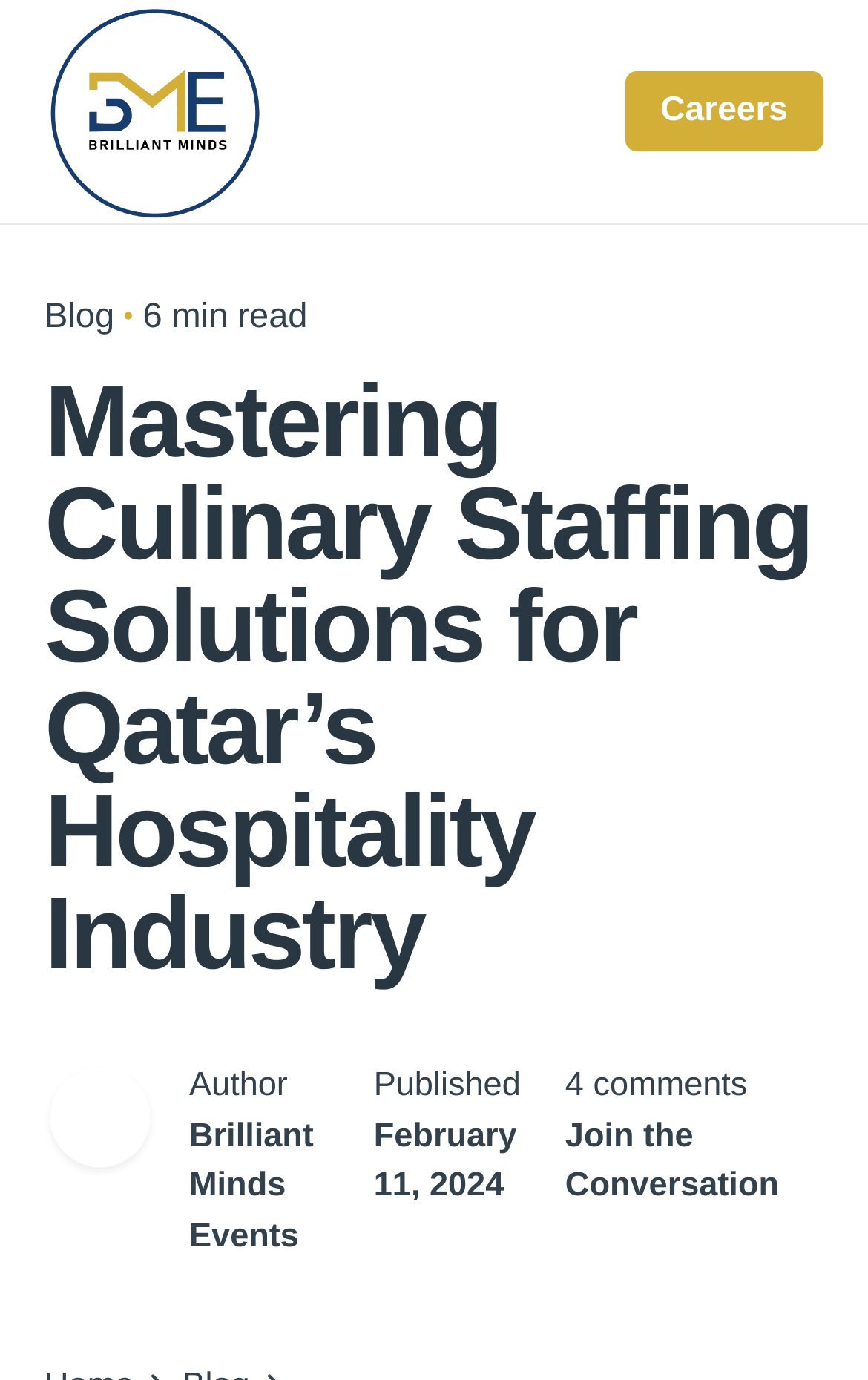What is the estimated reading time of the article?
Refer to the image and answer the question using a single word or phrase.

6 min read